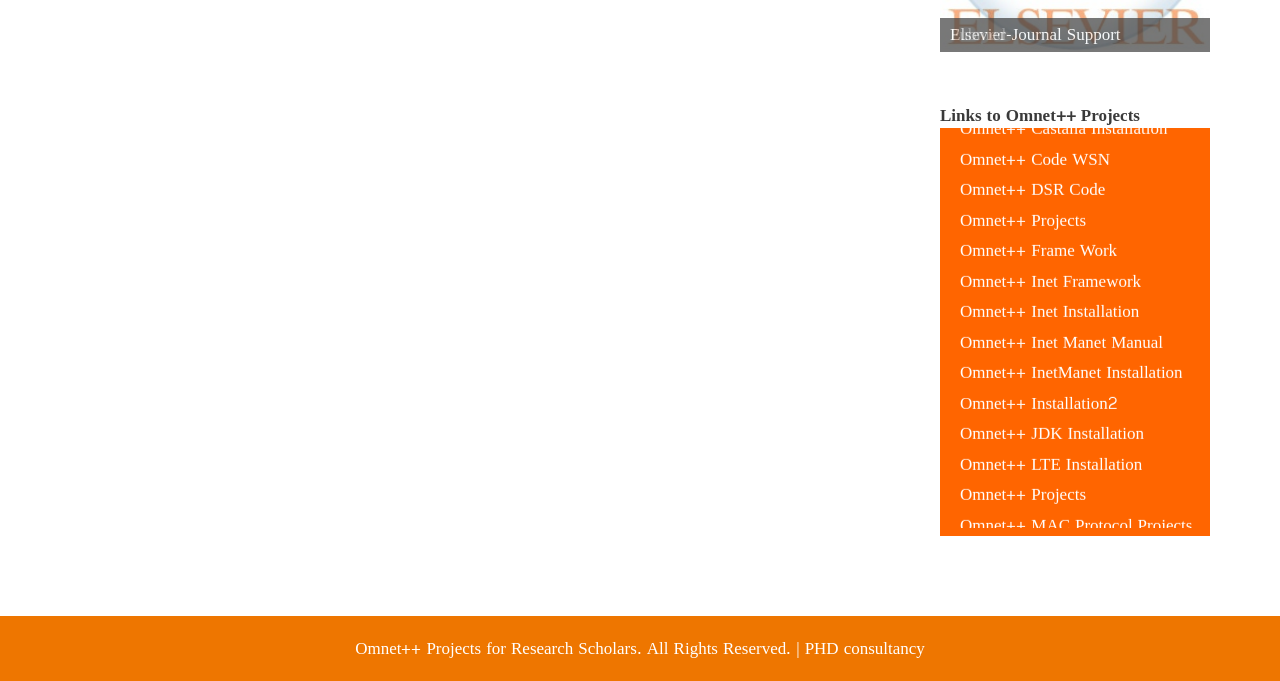Determine the bounding box coordinates of the UI element described by: "<".

[0.742, 0.047, 0.766, 0.091]